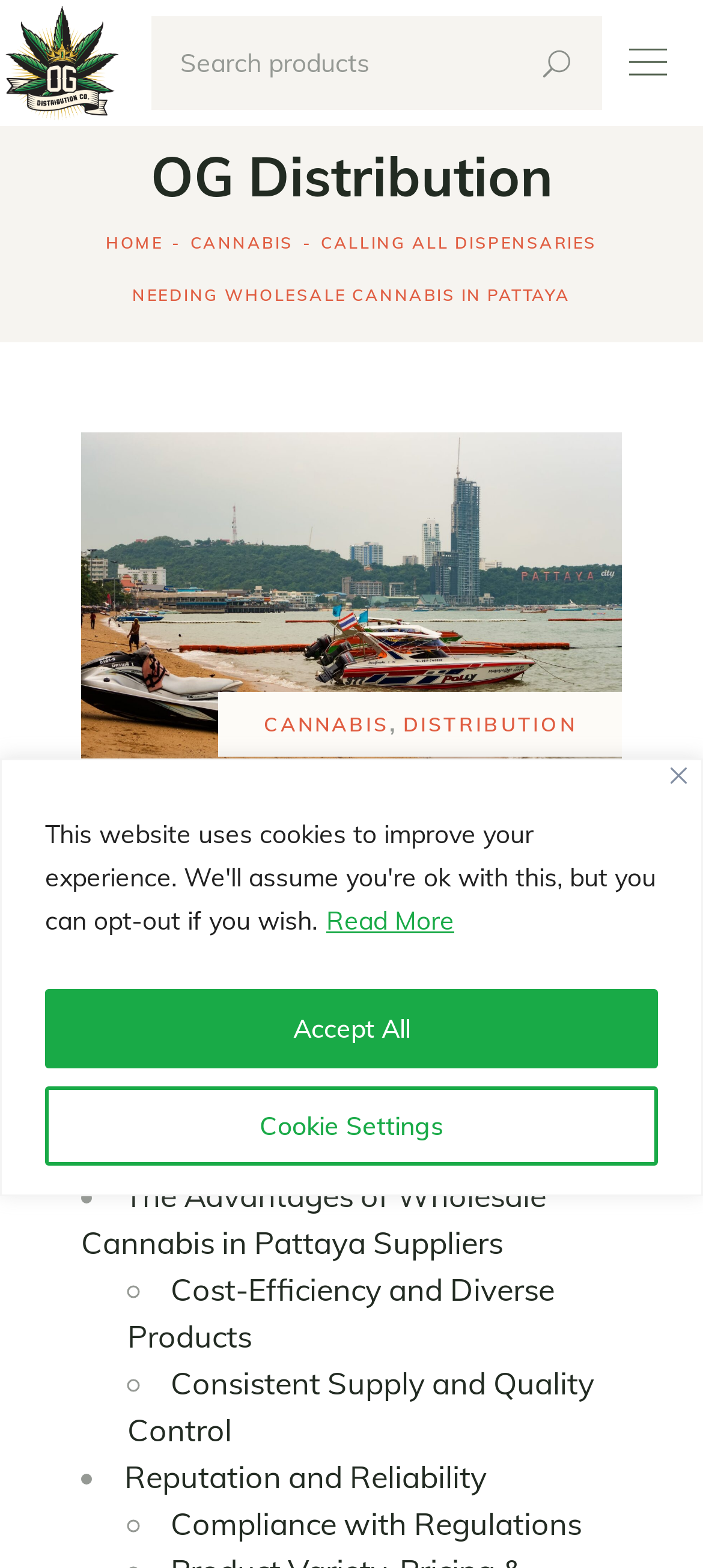Who is the author of the article?
Refer to the image and provide a one-word or short phrase answer.

OG Distribution